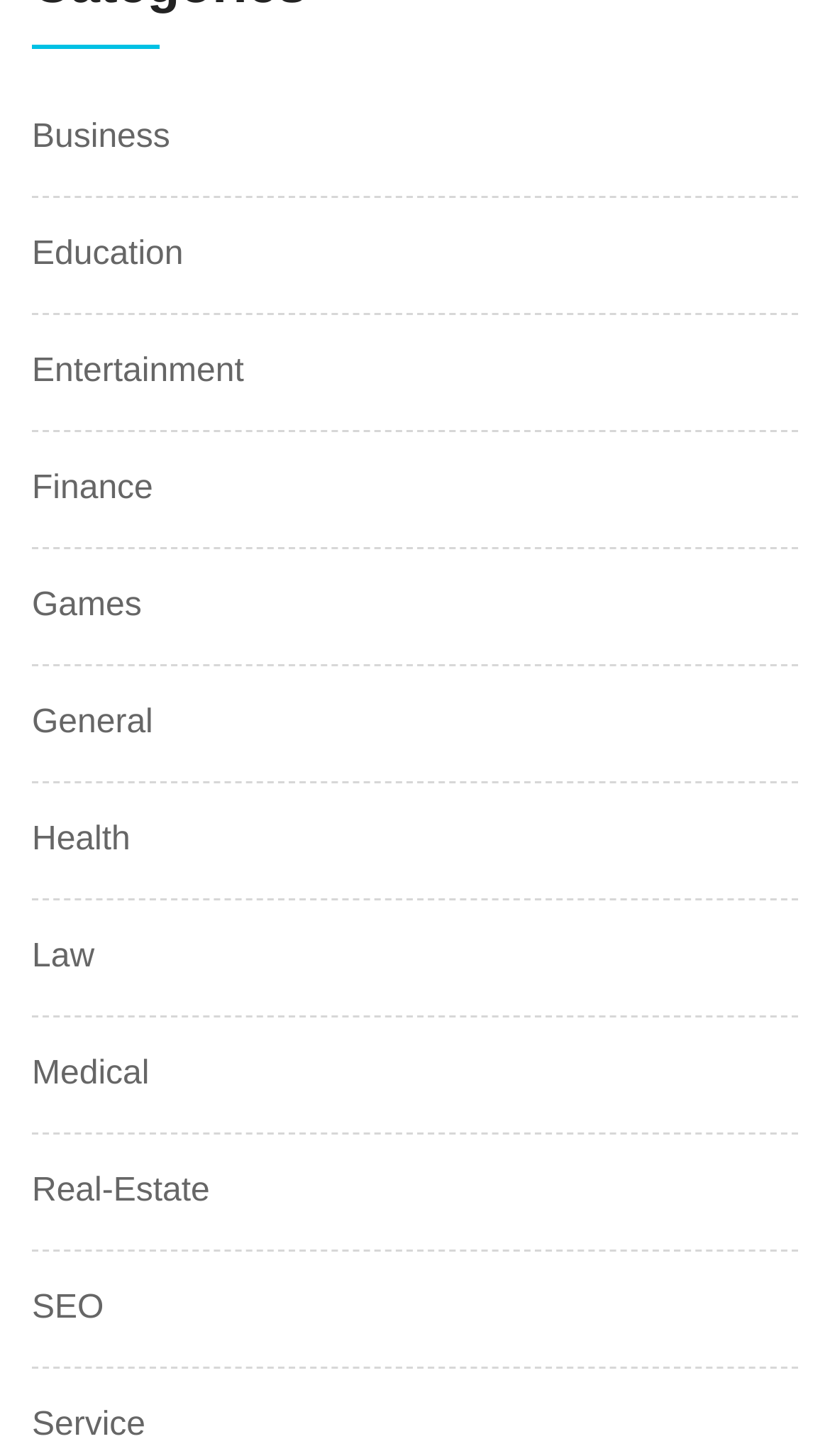Answer the question in a single word or phrase:
What categories are available on this webpage?

Multiple categories